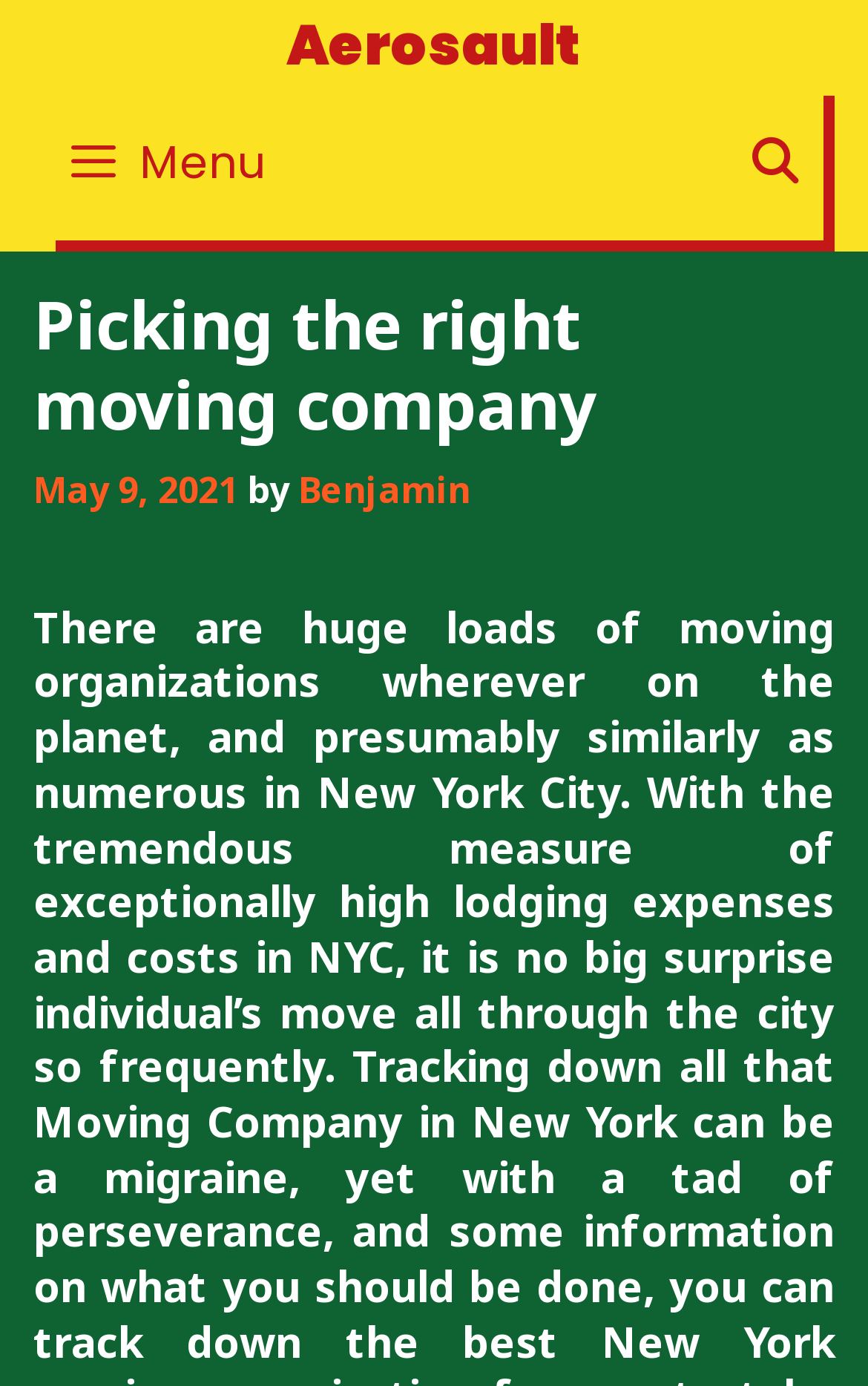Provide a brief response to the question below using a single word or phrase: 
When was the article published?

May 9, 2021